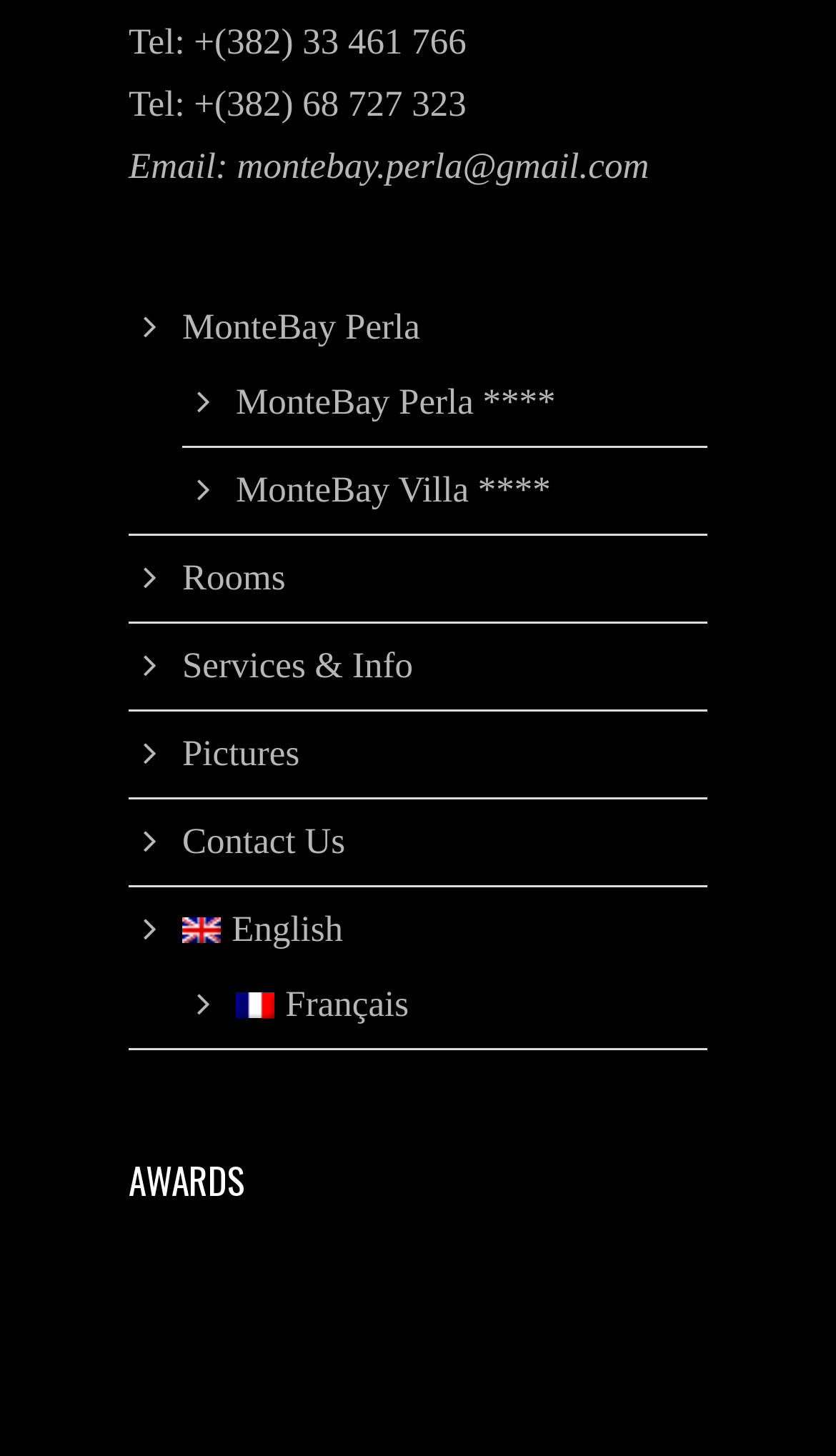Based on the image, please elaborate on the answer to the following question:
How many phone numbers are listed?

I counted the number of StaticText elements with phone numbers, which are 'Tel: +(382) 33 461 766' and 'Tel: +(382) 68 727 323', and found that there are two phone numbers listed.